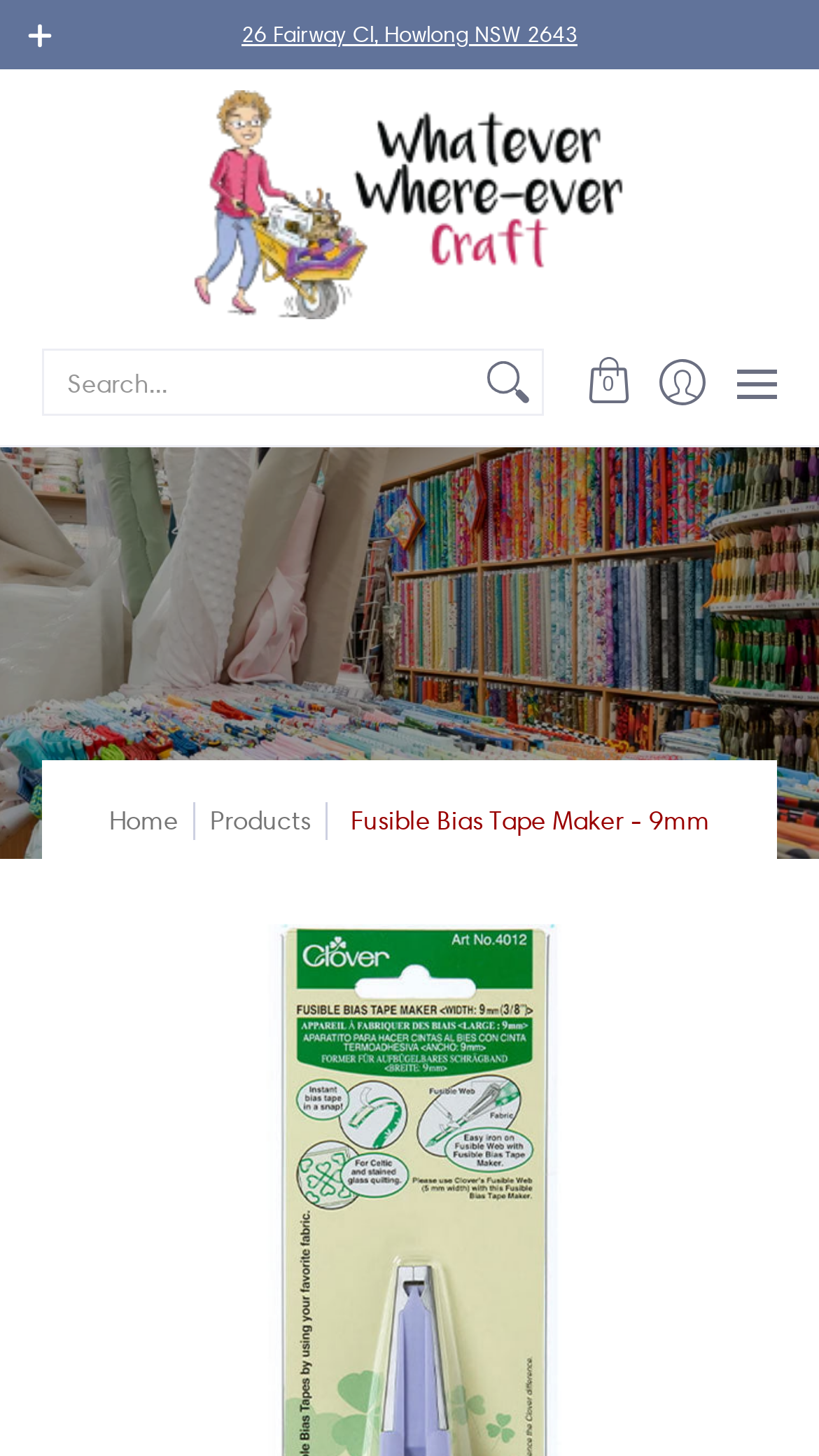Identify the bounding box coordinates of the element to click to follow this instruction: 'View cart'. Ensure the coordinates are four float values between 0 and 1, provided as [left, top, right, bottom].

[0.697, 0.234, 0.788, 0.291]